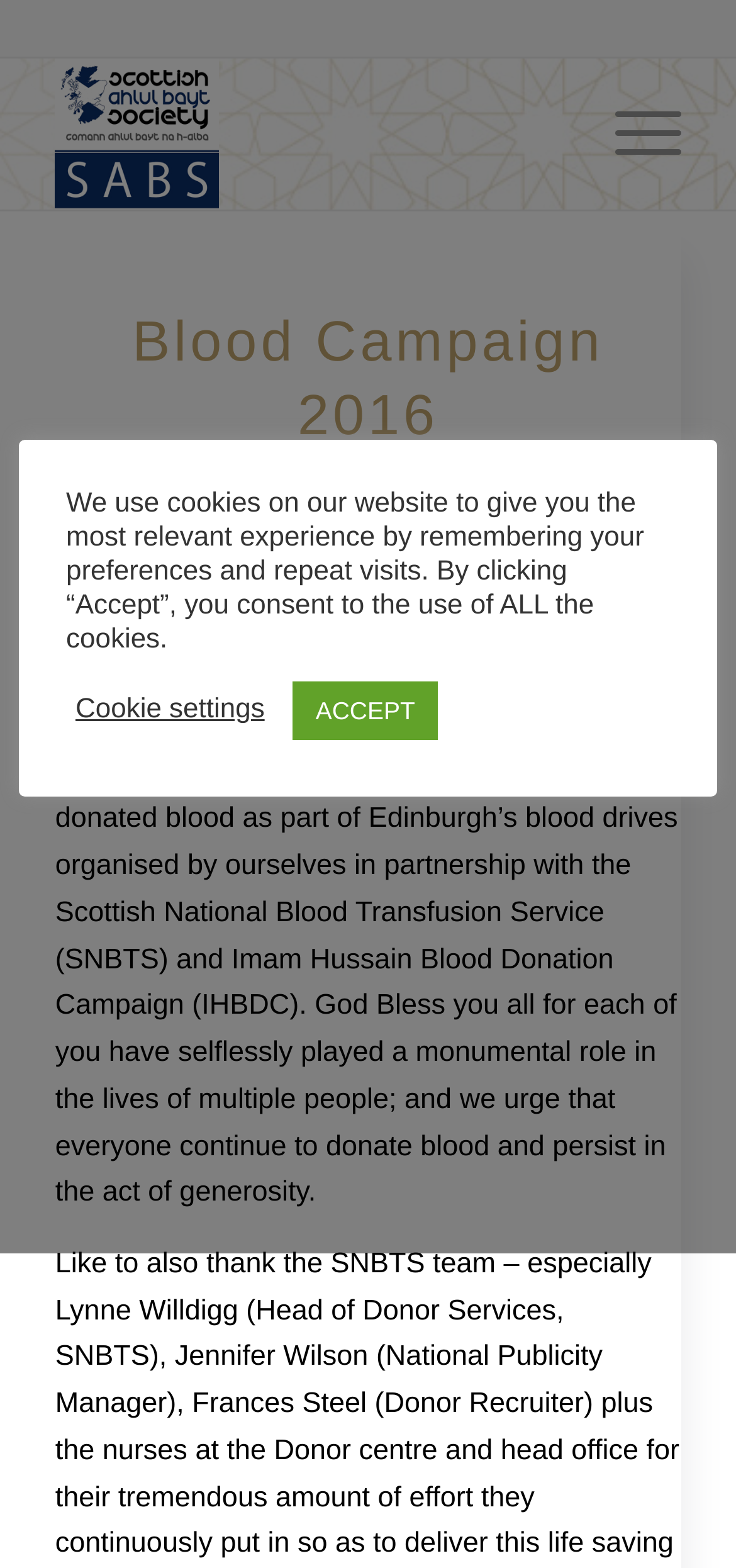Where did the blood drives take place?
Provide a detailed and well-explained answer to the question.

The location of the blood drives can be found in the text '(26/10/16- 05/11/16) – Edinburgh', which suggests that the blood drives took place in Edinburgh.